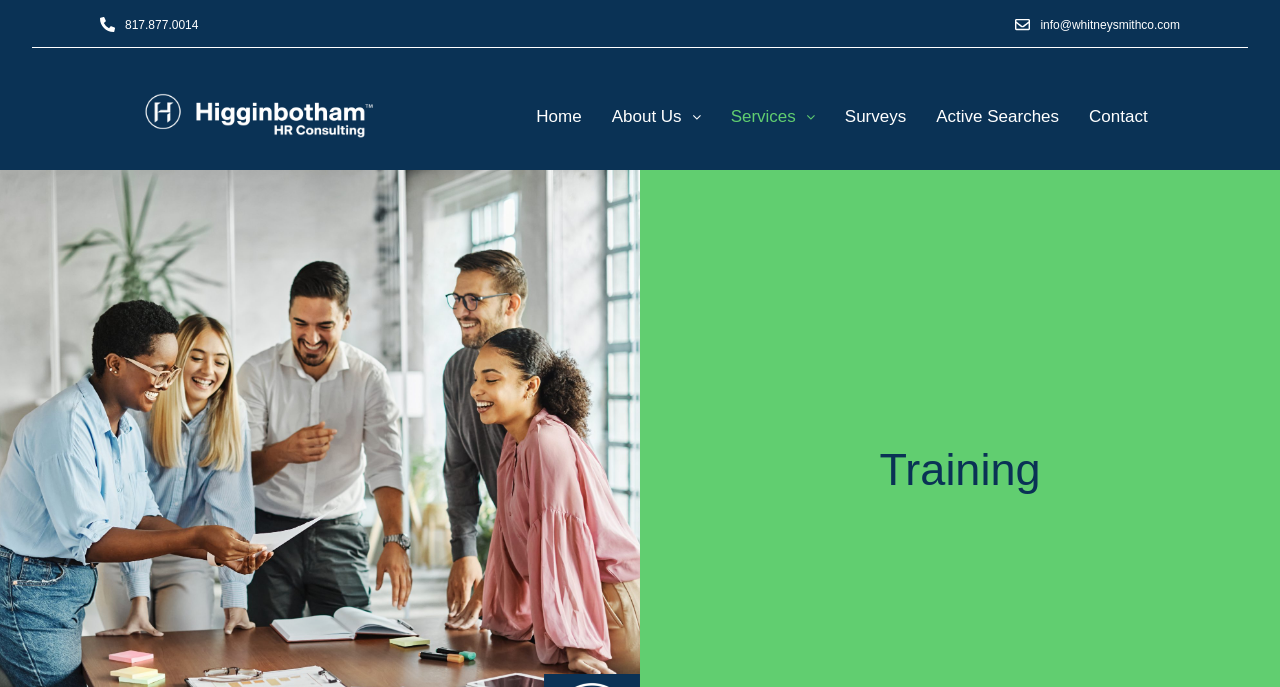What is the logo on the top left?
Answer the question with a single word or phrase derived from the image.

default-logo